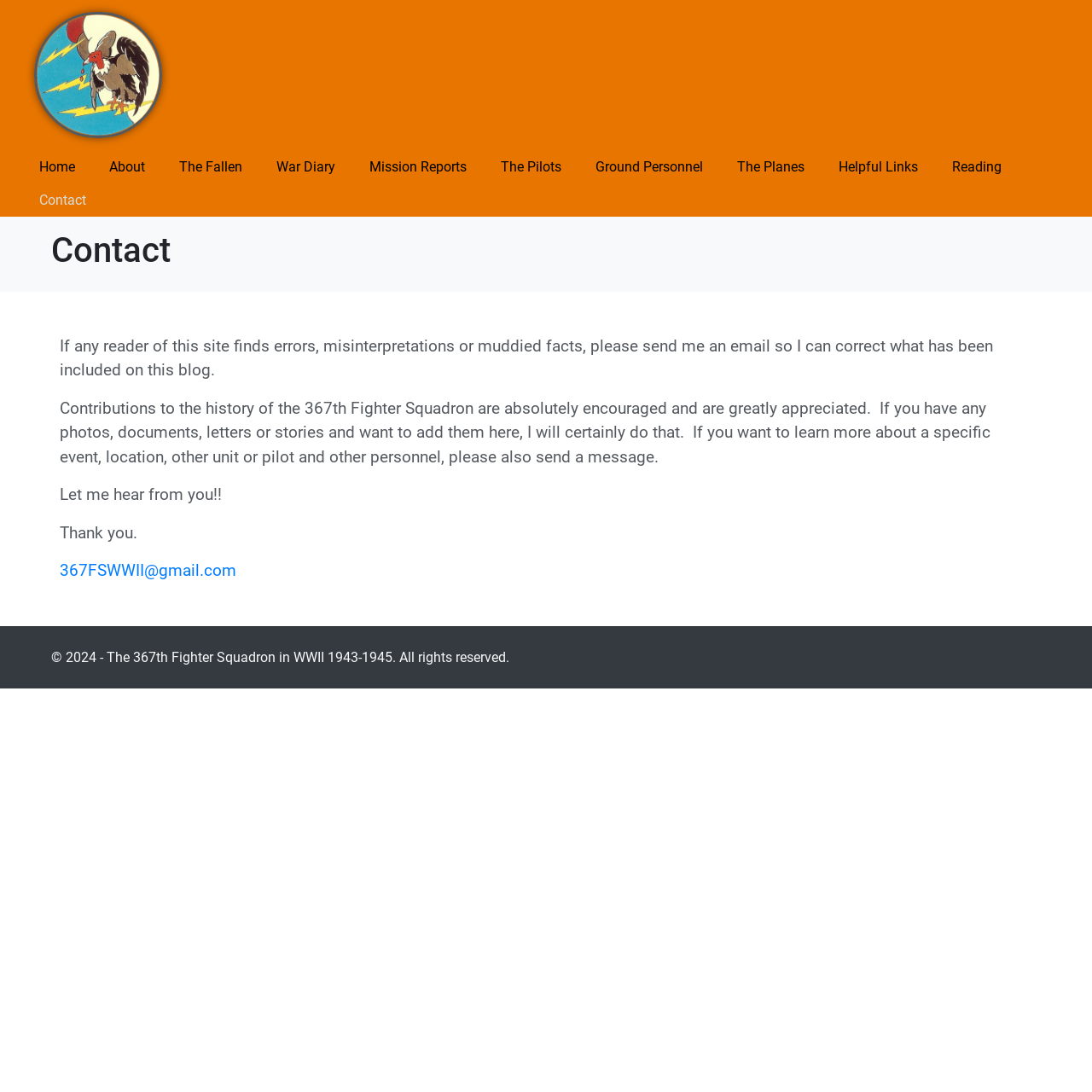Give a concise answer using only one word or phrase for this question:
How many links are in the top navigation menu?

10